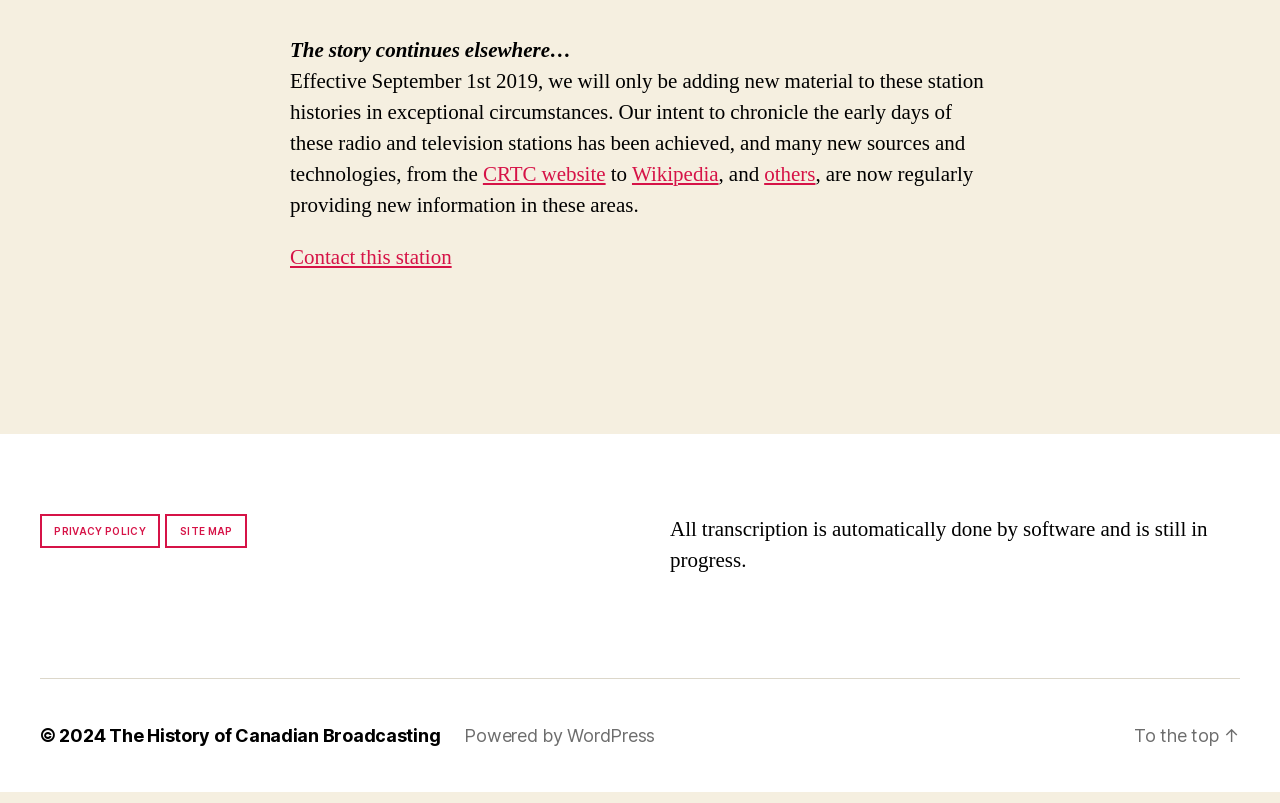Pinpoint the bounding box coordinates of the element that must be clicked to accomplish the following instruction: "contact this station". The coordinates should be in the format of four float numbers between 0 and 1, i.e., [left, top, right, bottom].

[0.227, 0.317, 0.353, 0.351]